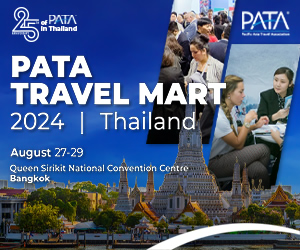What is the significance of the backdrop in the design?
Could you please answer the question thoroughly and with as much detail as possible?

The design includes a backdrop of iconic Thai architecture, which emphasizes the significance of this tourism event, celebrating the 25th anniversary of the Pacific Asia Travel Association (PATA) in Thailand.